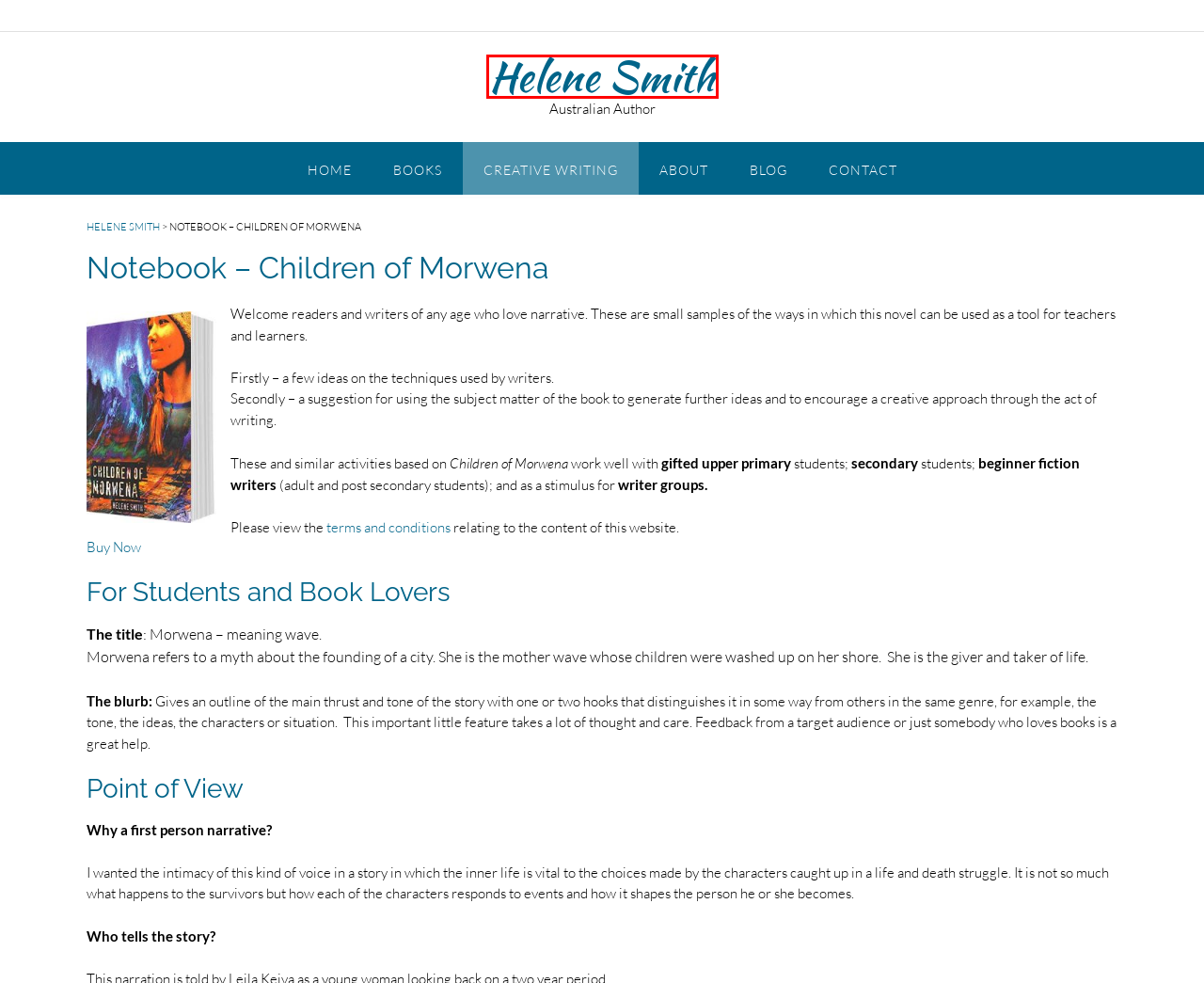You see a screenshot of a webpage with a red bounding box surrounding an element. Pick the webpage description that most accurately represents the new webpage after interacting with the element in the red bounding box. The options are:
A. Helene Smith | Book Reality
B. Home - Helene Smith
C. About - Helene Smith
D. Contact - Helene Smith
E. Copyright - Helene Smith
F. Blog - Helene Smith
G. Books - Helene Smith
H. Creative Writing - Helene Smith

B